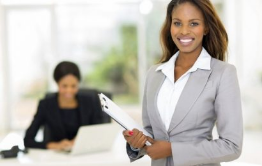What is the woman in the foreground holding?
Kindly offer a detailed explanation using the data available in the image.

The woman in the foreground is holding a clipboard, which suggests her readiness and professionalism in a corporate setting.